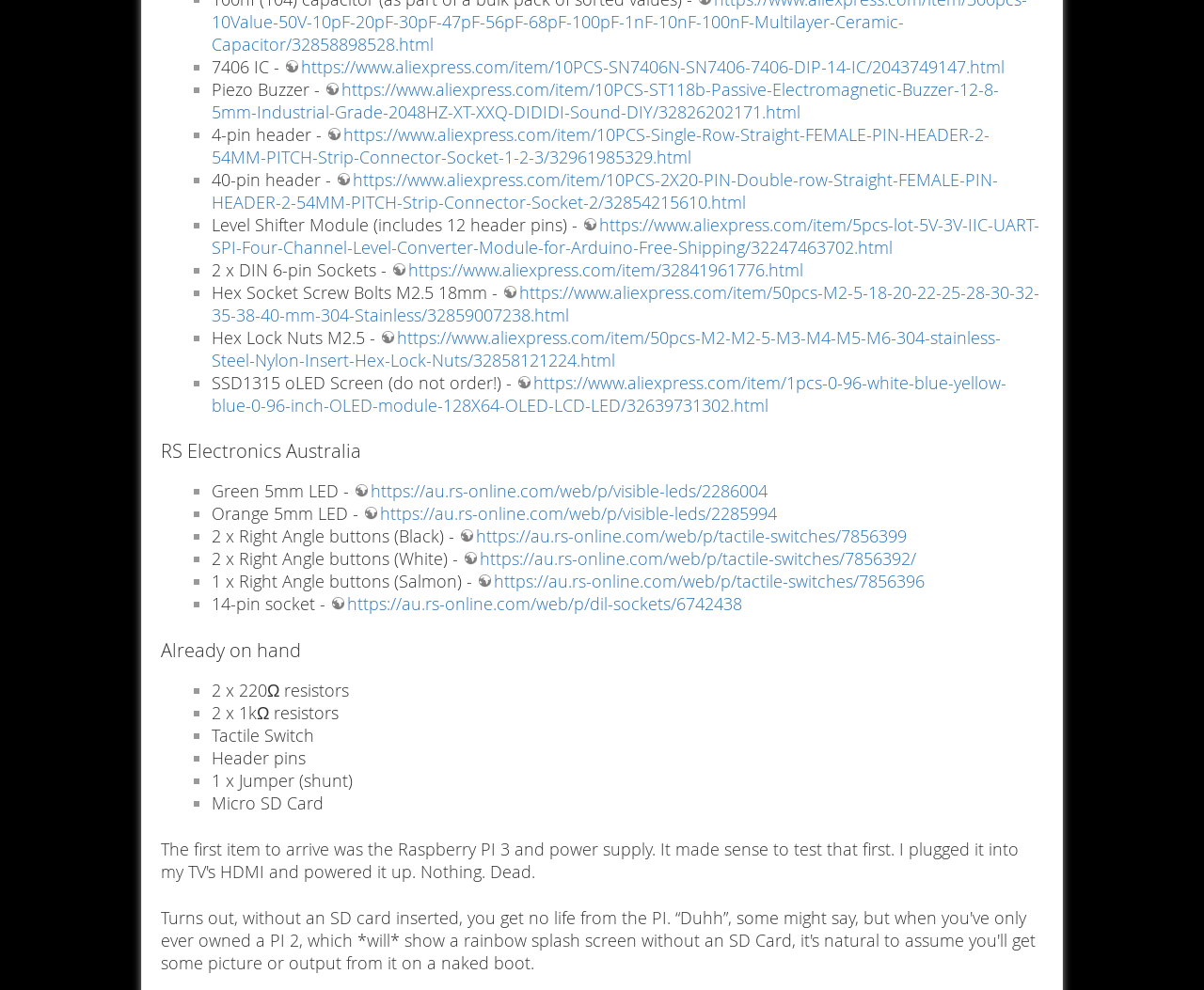Provide the bounding box coordinates for the UI element that is described by this text: "https://www.aliexpress.com/item/32841961776.html". The coordinates should be in the form of four float numbers between 0 and 1: [left, top, right, bottom].

[0.325, 0.261, 0.667, 0.284]